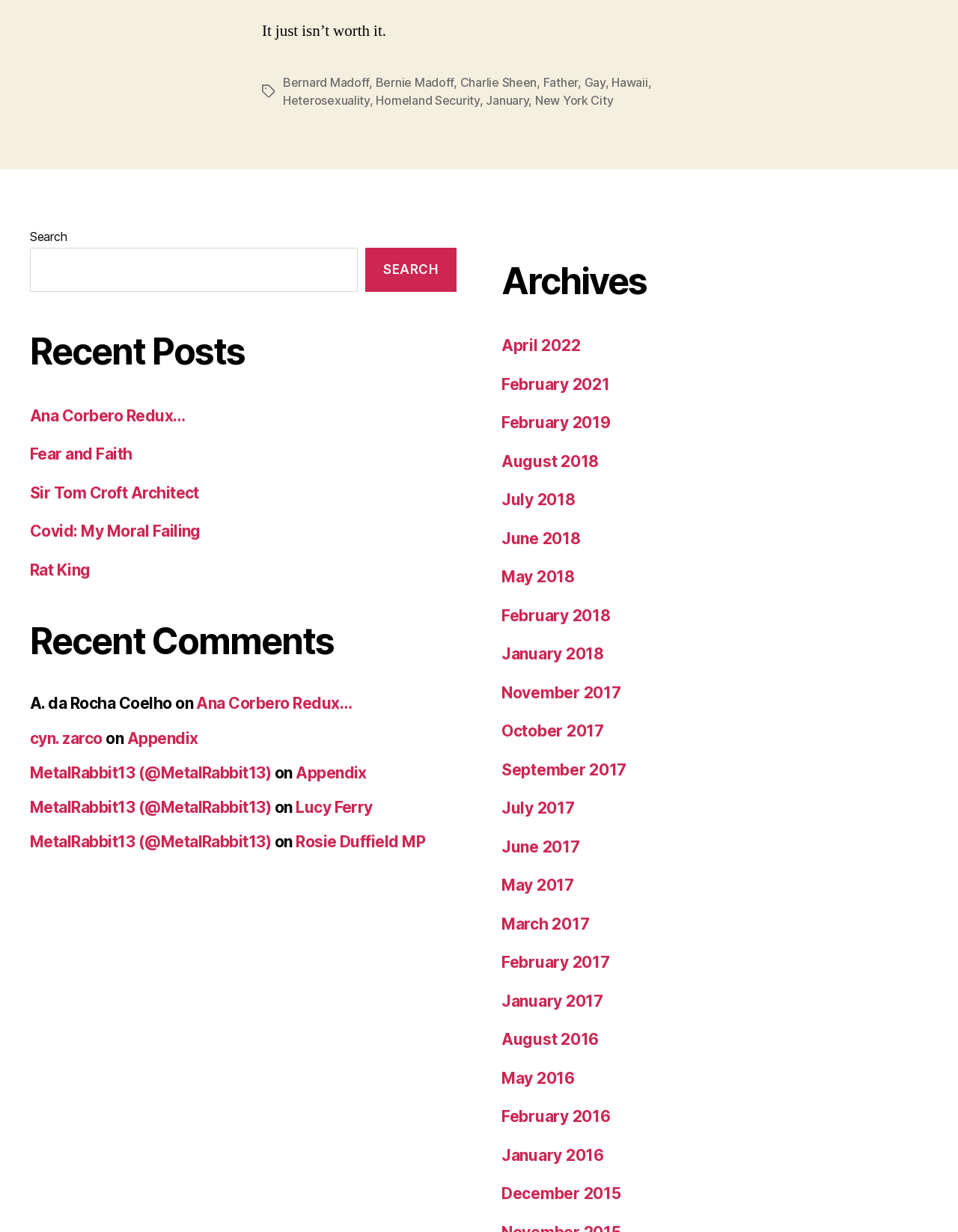Please locate the bounding box coordinates of the region I need to click to follow this instruction: "Read the article 'Ana Corbero Redux…'".

[0.031, 0.338, 0.193, 0.353]